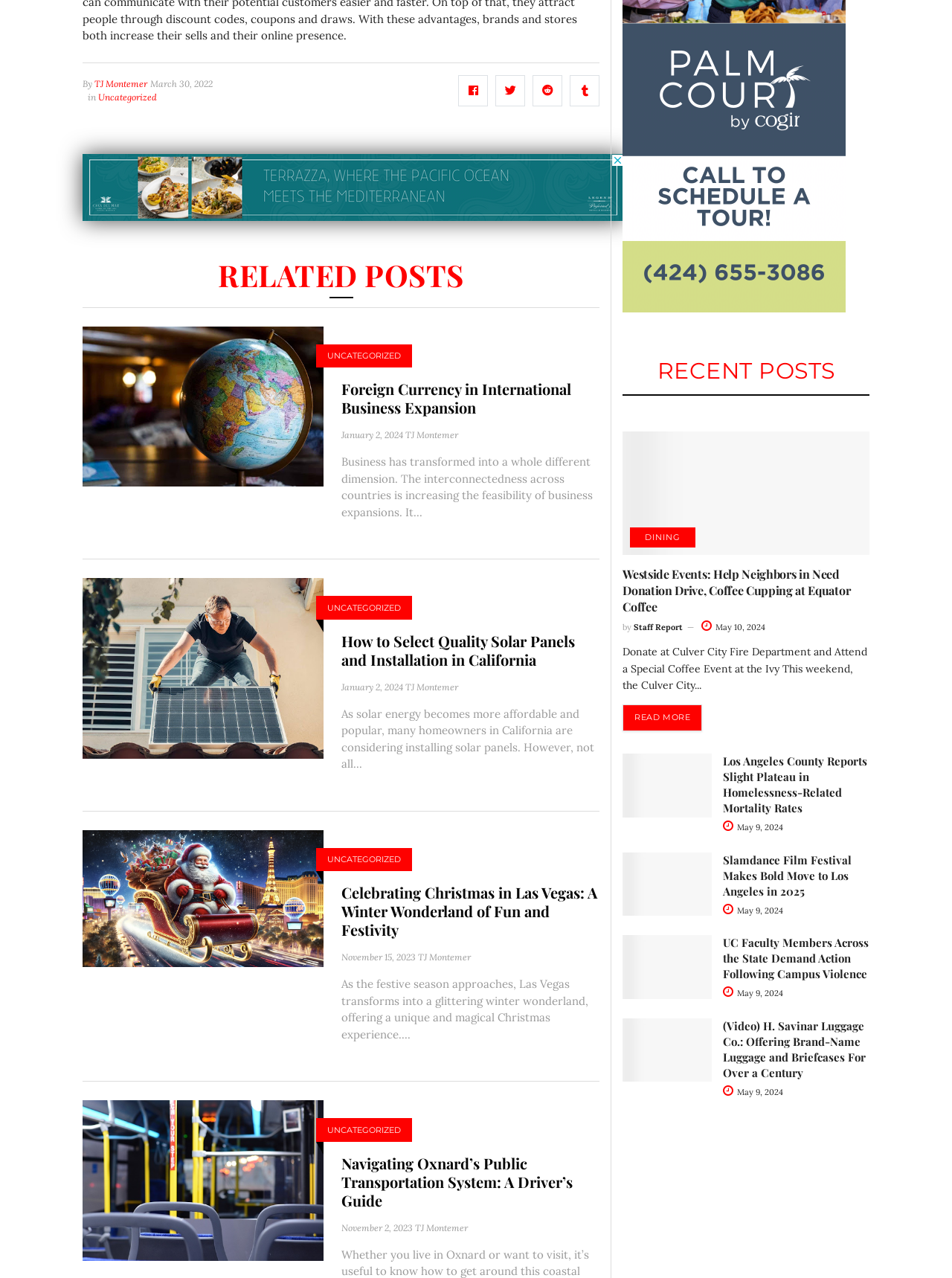Please provide a comprehensive answer to the question below using the information from the image: What is the category of the second post?

I found the category of the second post by looking at the link below the title 'How to Select Quality Solar Panels and Installation in California', which says 'UNCATEGORIZED'.